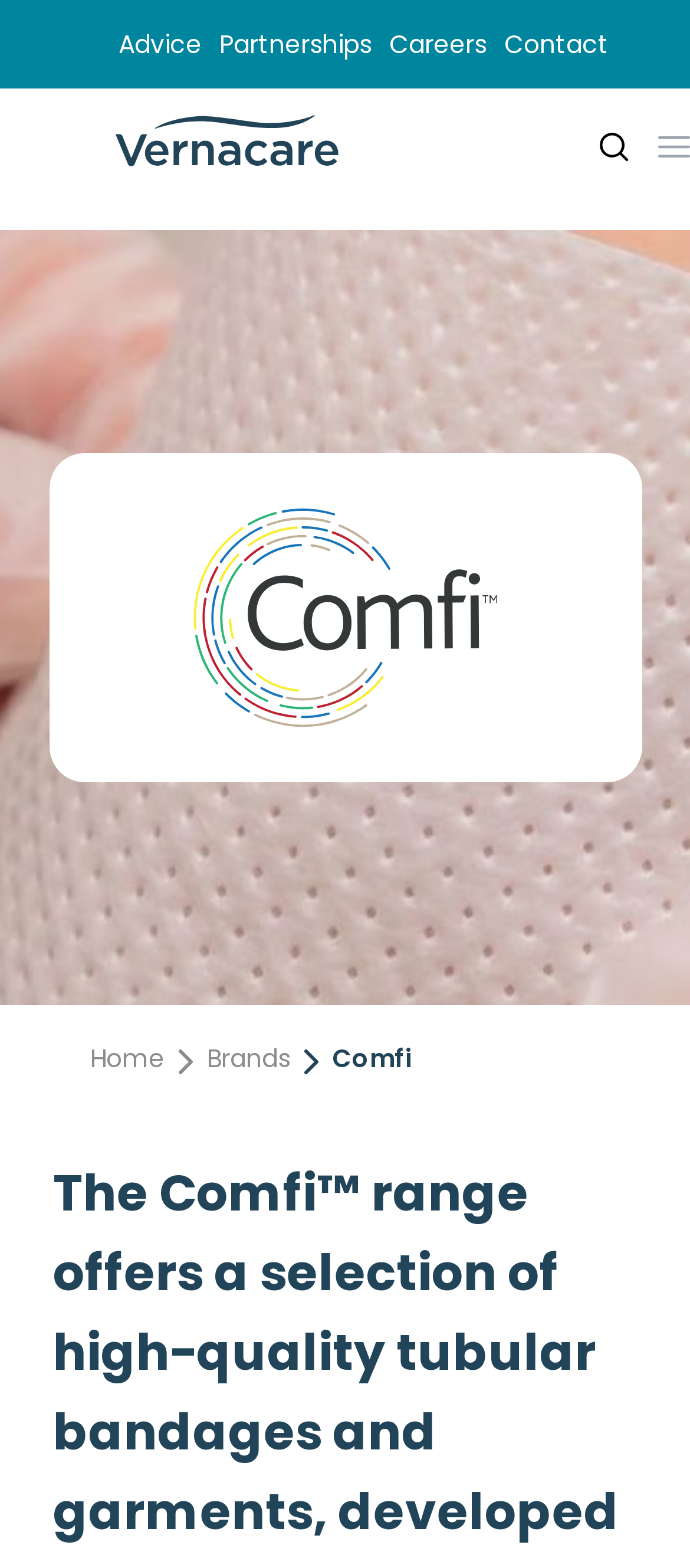Show the bounding box coordinates of the element that should be clicked to complete the task: "Click on the button".

[0.854, 0.071, 0.956, 0.116]